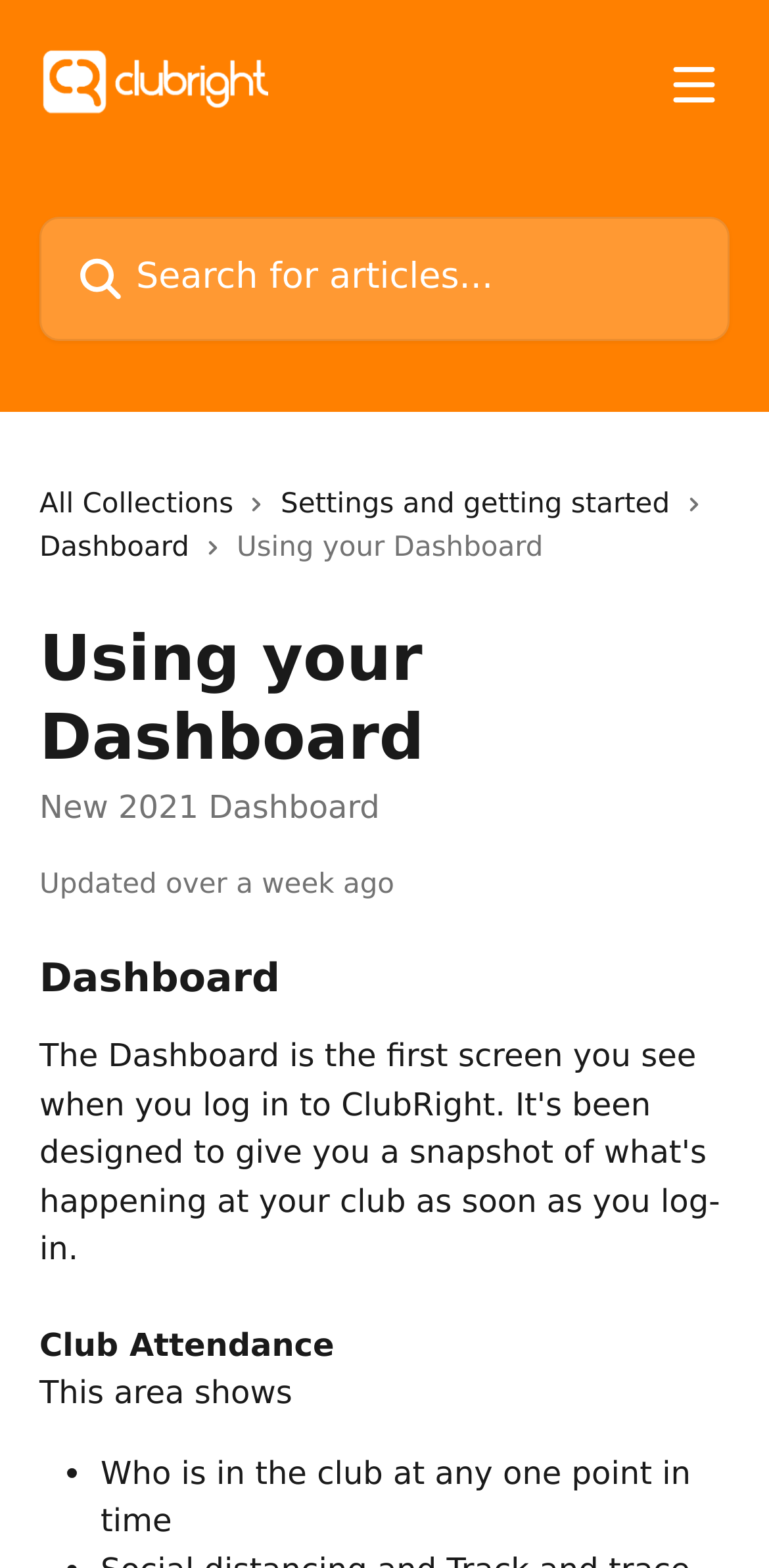Respond to the following query with just one word or a short phrase: 
How many links are there in the top navigation bar?

3